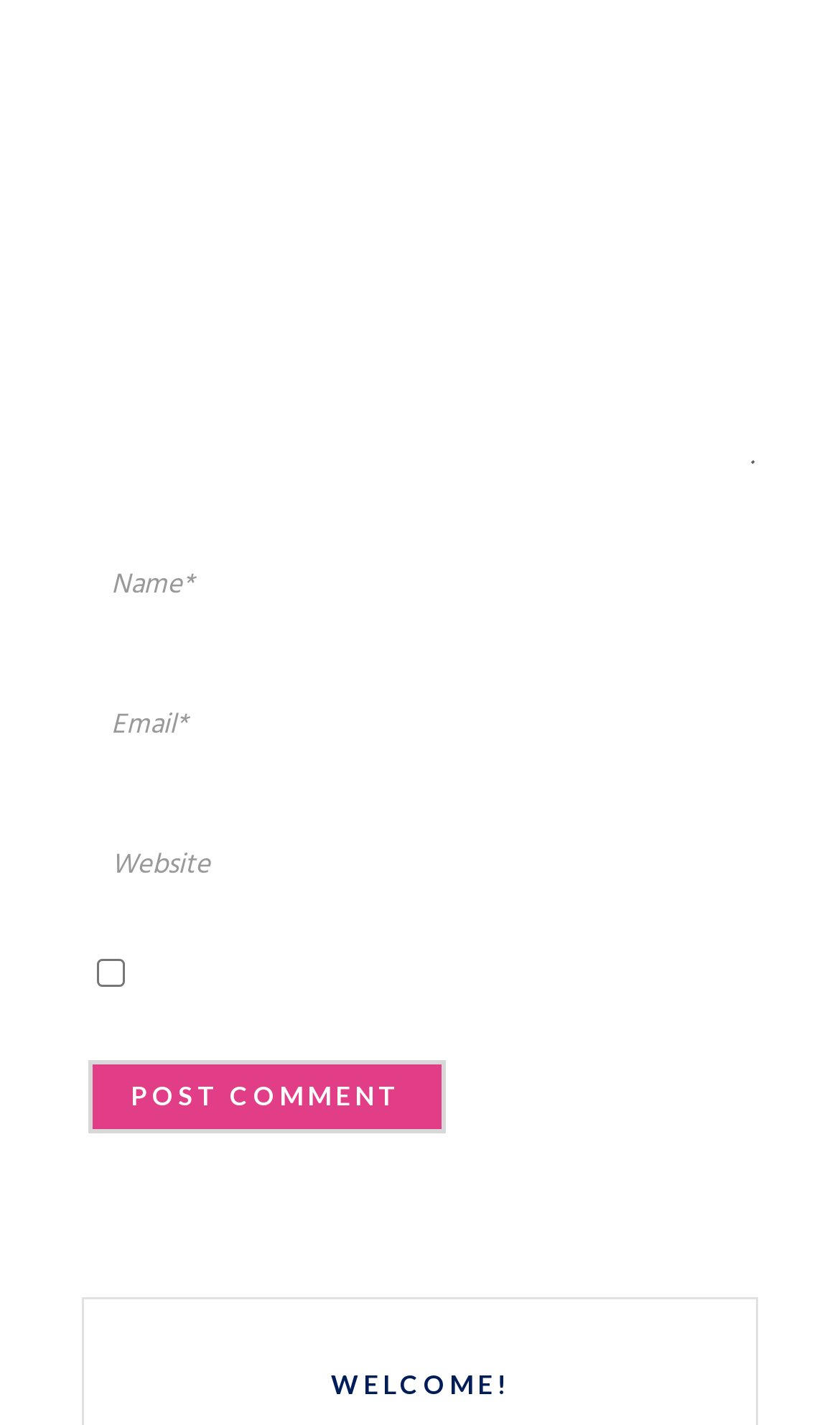Please answer the following question as detailed as possible based on the image: 
What is the purpose of the checkbox?

The checkbox is not described, so its purpose is unknown. However, it is located below the textboxes, which might suggest it is related to the input data.